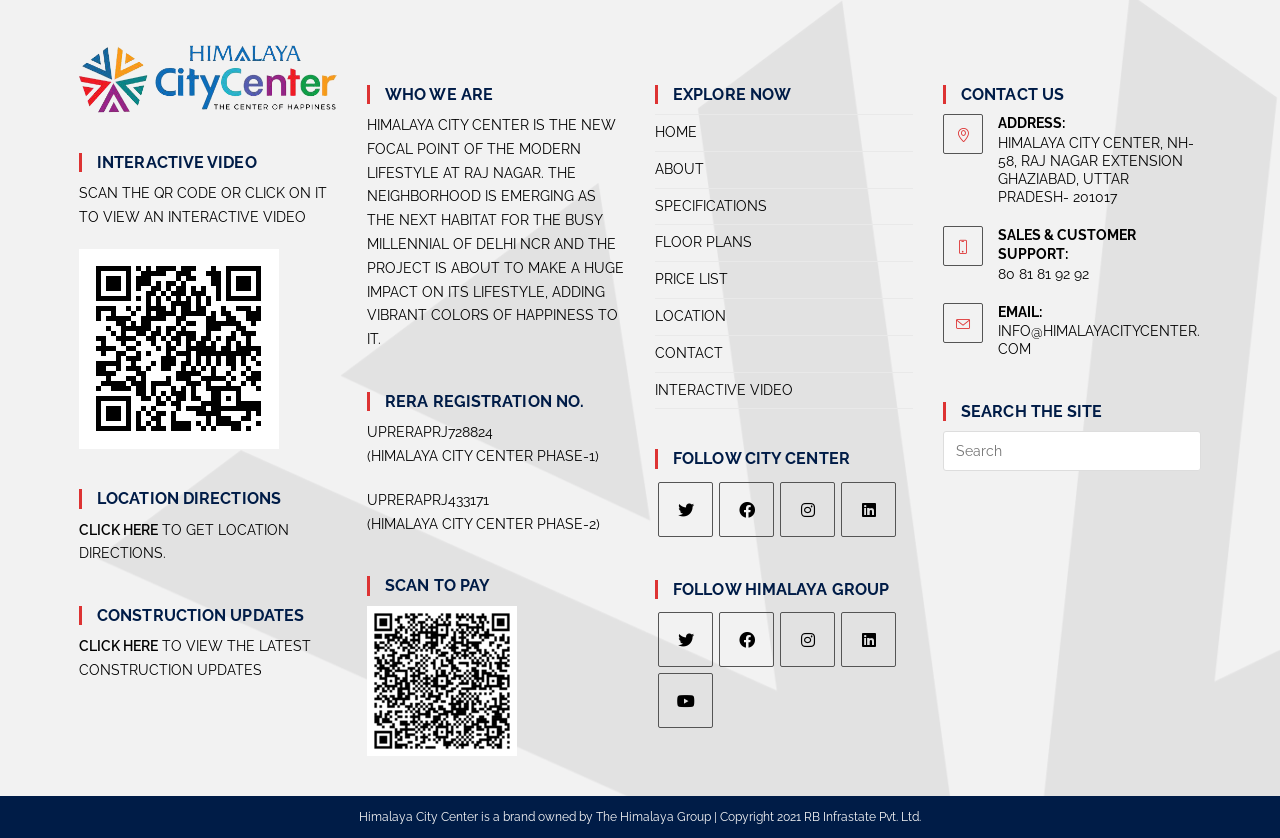Determine the bounding box coordinates for the clickable element to execute this instruction: "Scan the QR code". Provide the coordinates as four float numbers between 0 and 1, i.e., [left, top, right, bottom].

[0.287, 0.723, 0.404, 0.902]